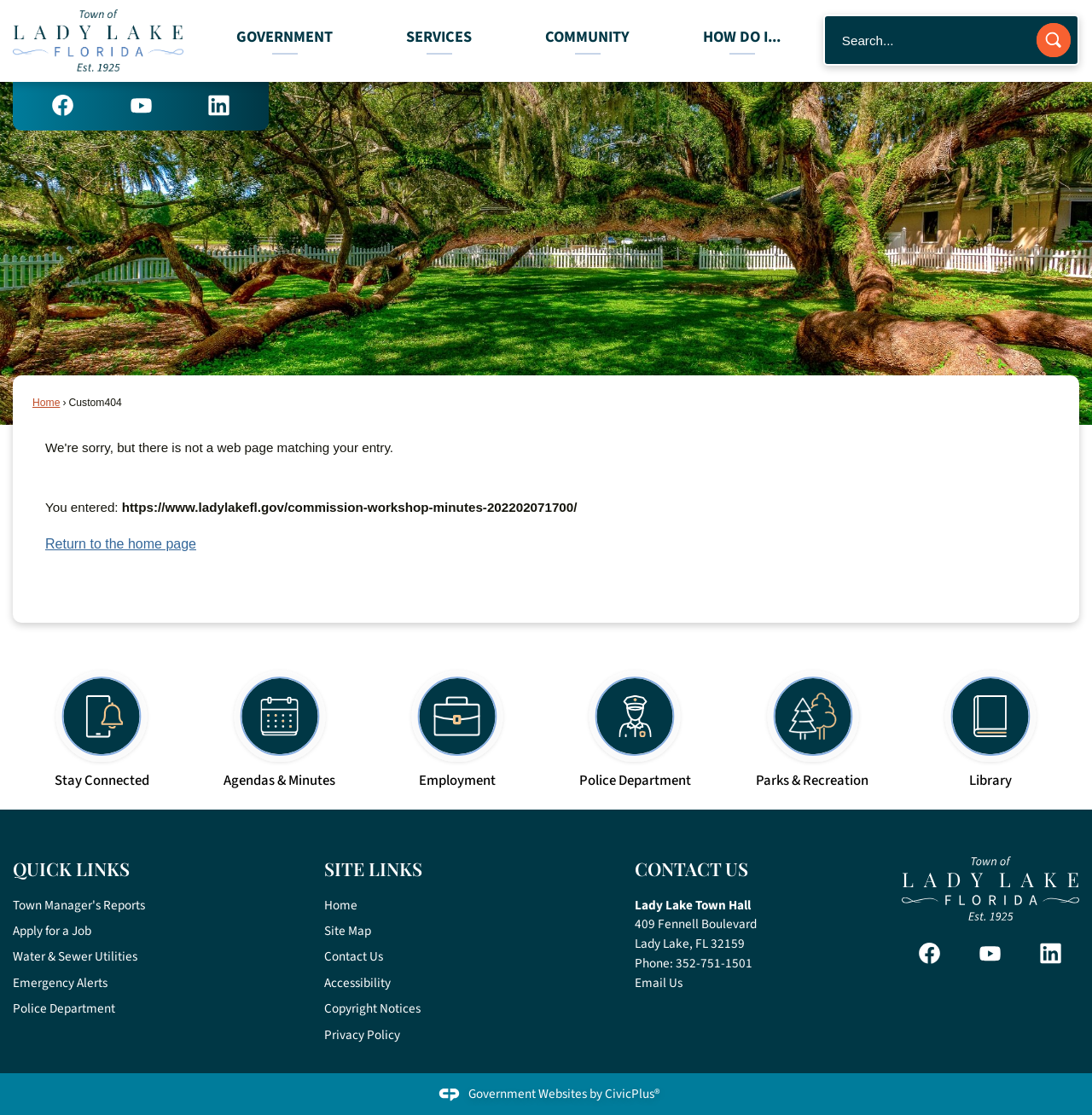Please specify the bounding box coordinates of the area that should be clicked to accomplish the following instruction: "Click on 'Sunday Adelaja'". The coordinates should consist of four float numbers between 0 and 1, i.e., [left, top, right, bottom].

None